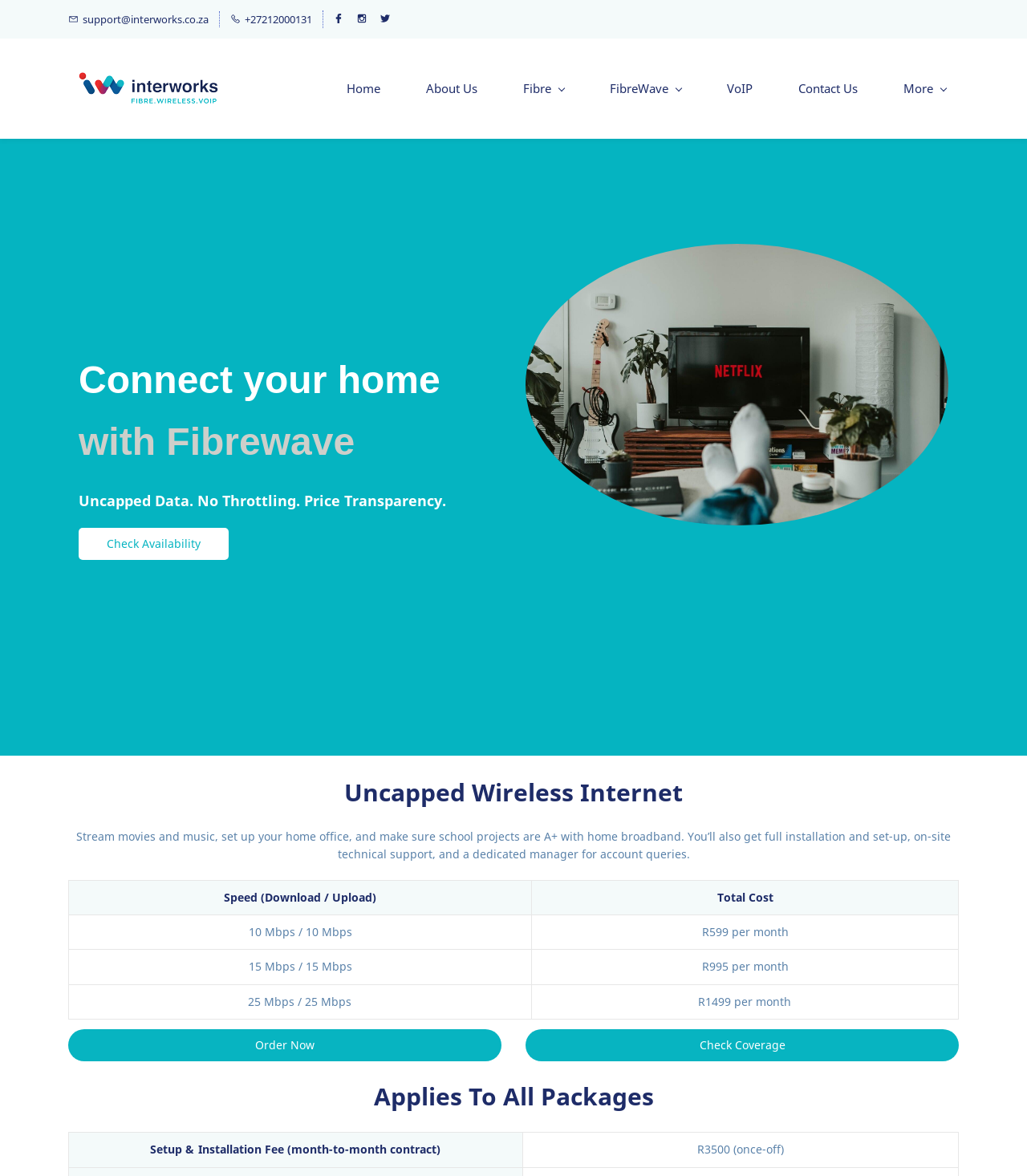What is the cost of the 25 Mbps package?
Look at the image and provide a detailed response to the question.

The cost of the 25 Mbps package is found in the table, in the row with the speed '25 Mbps / 25 Mbps' and the corresponding total cost 'R1499 per month'.